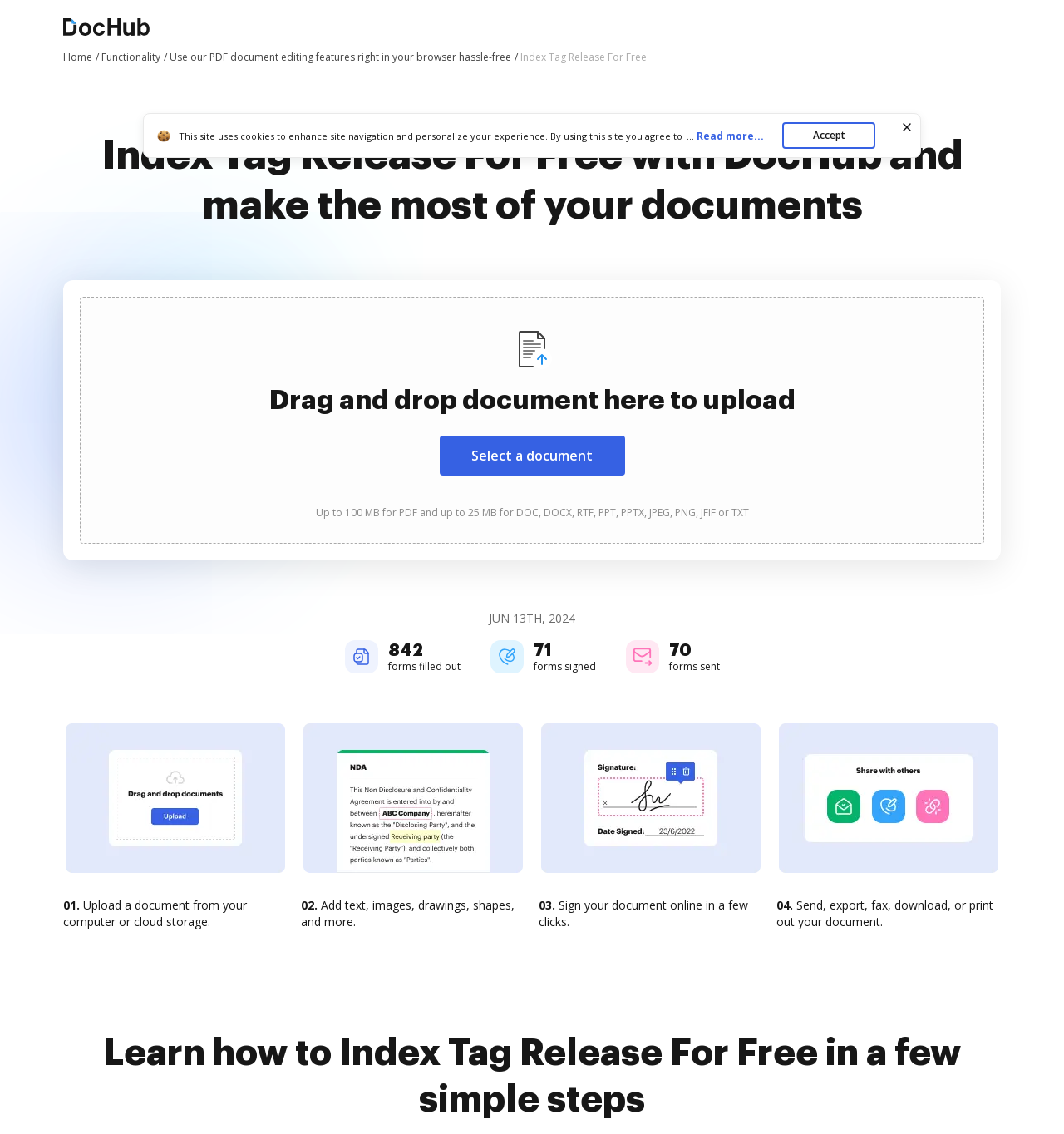Can you find the bounding box coordinates of the area I should click to execute the following instruction: "Upload a document"?

[0.075, 0.262, 0.925, 0.479]